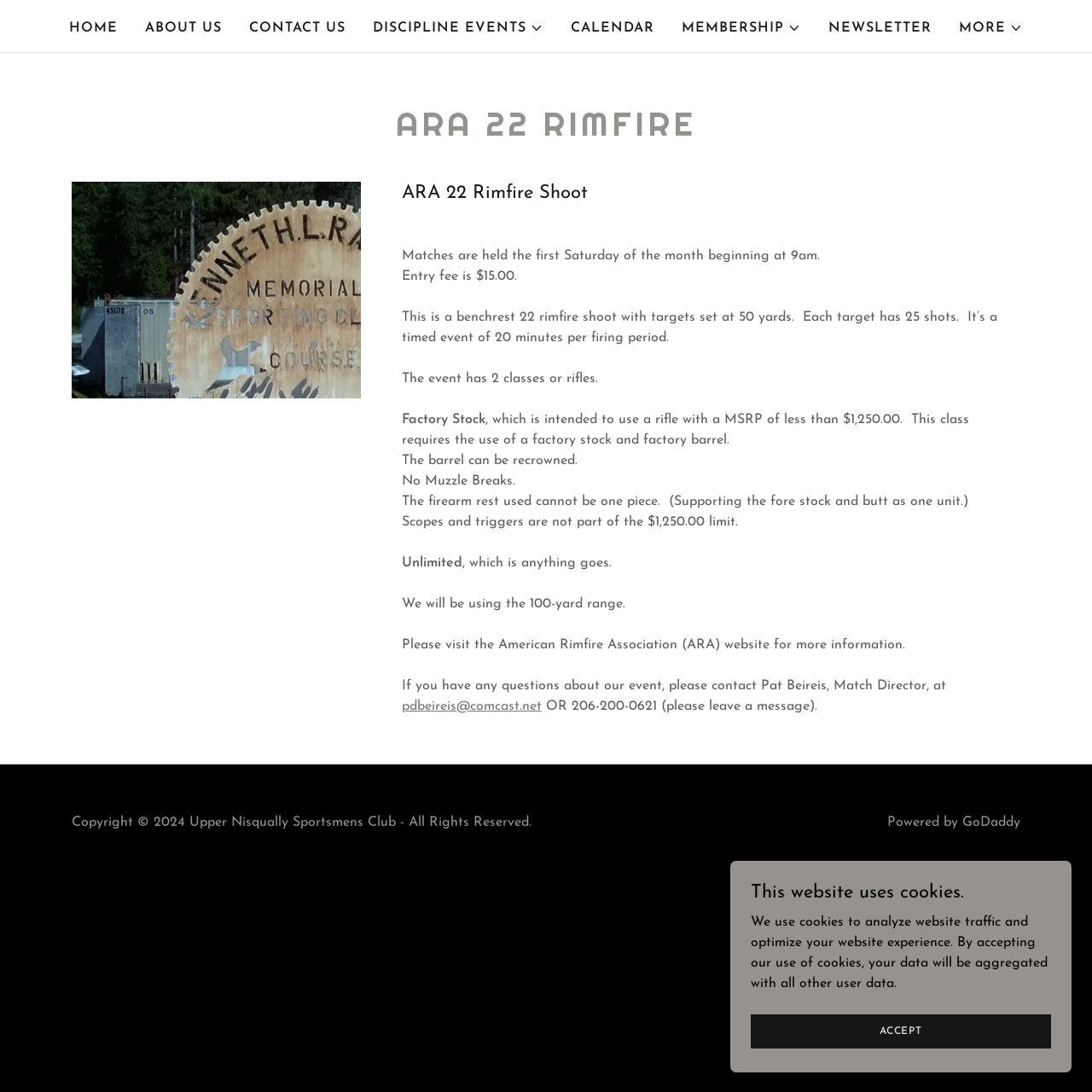What is the range used for the event?
Answer with a single word or phrase by referring to the visual content.

100-yard range